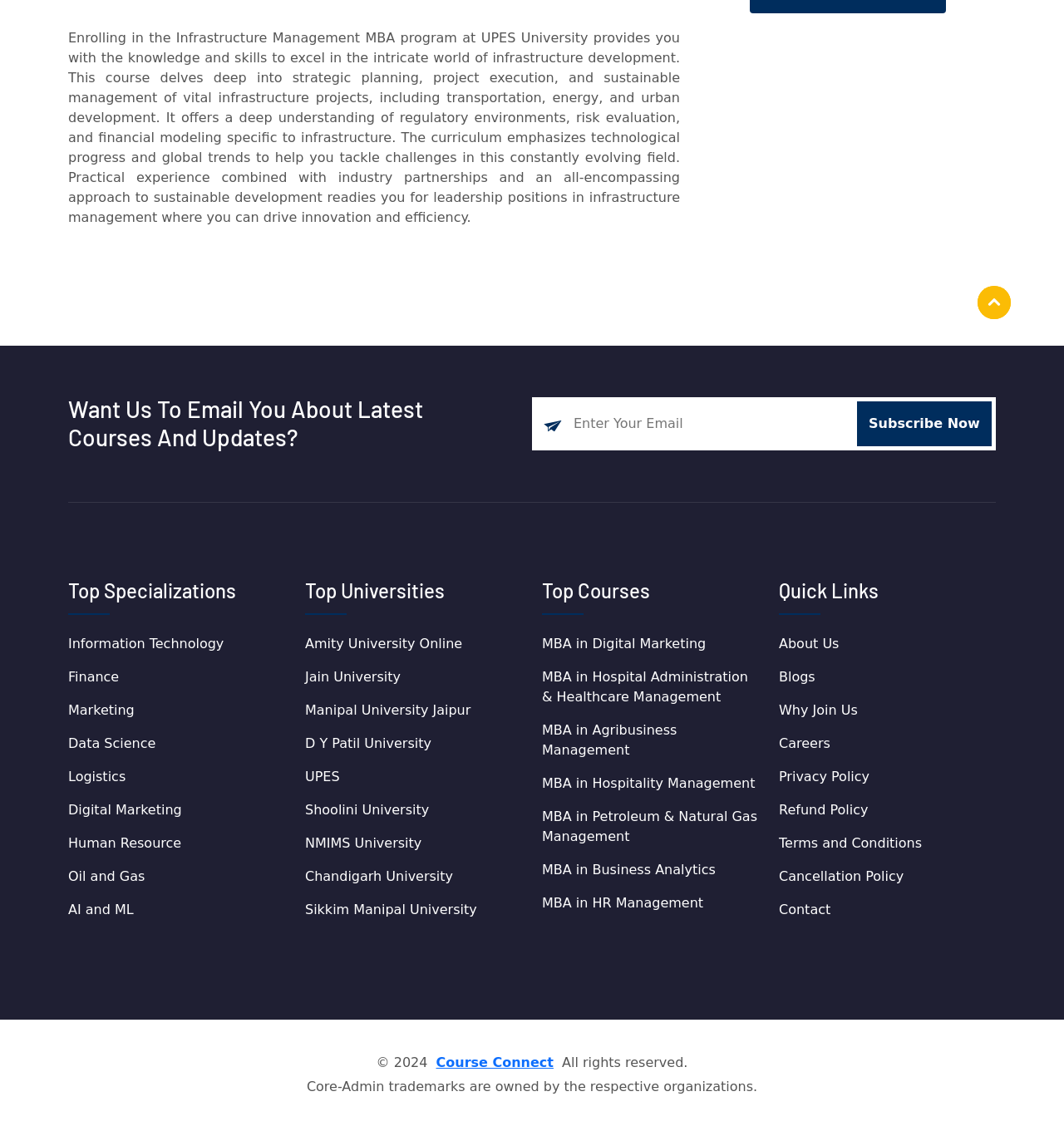Give the bounding box coordinates for the element described by: "Download Now".

None